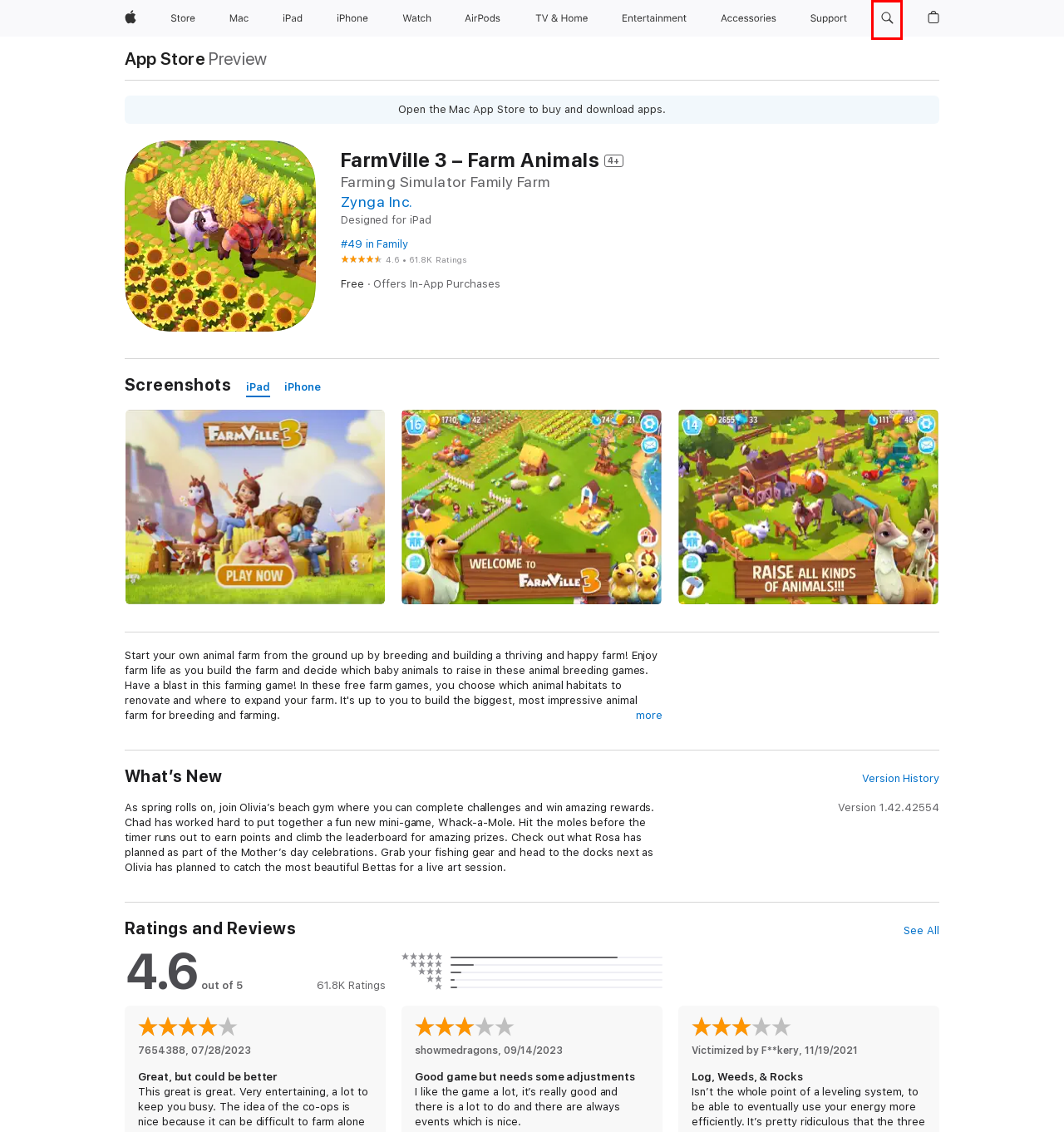Observe the provided screenshot of a webpage that has a red rectangle bounding box. Determine the webpage description that best matches the new webpage after clicking the element inside the red bounding box. Here are the candidates:
A. ‎FarmVille 3 – Farm Animals on the App Store
B. Apple Accessories for Apple Watch, iPhone, iPad, Mac and Vision Pro - Apple
C. Mac - Apple
D. Apple Store Search Results - Apple
E. Entertainment - Services - Apple
F. TV & Home - Apple
G. Official Apple Support
H. iPad - Apple

D